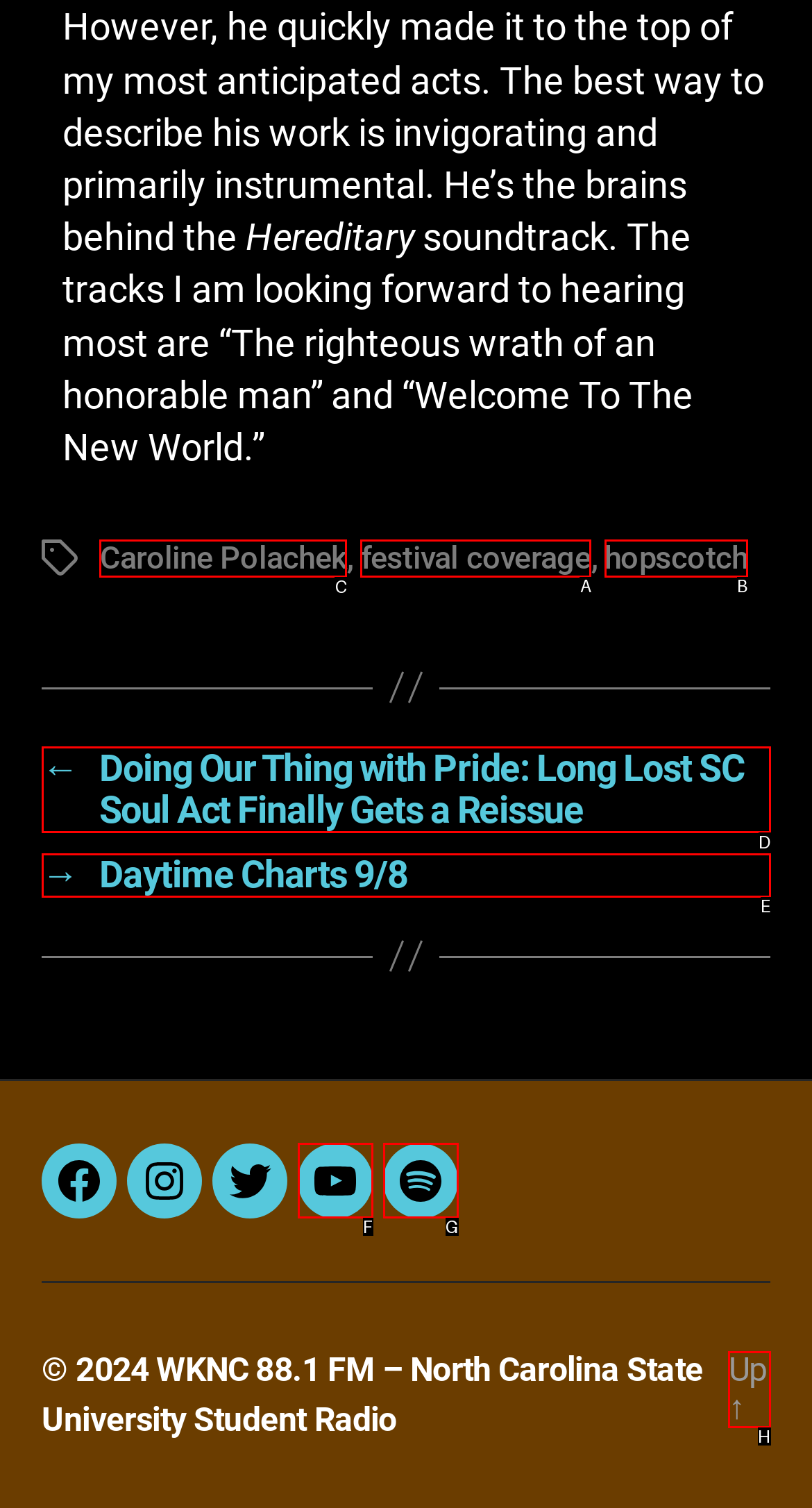Select the HTML element that needs to be clicked to carry out the task: Click on the link to Caroline Polachek's page
Provide the letter of the correct option.

C